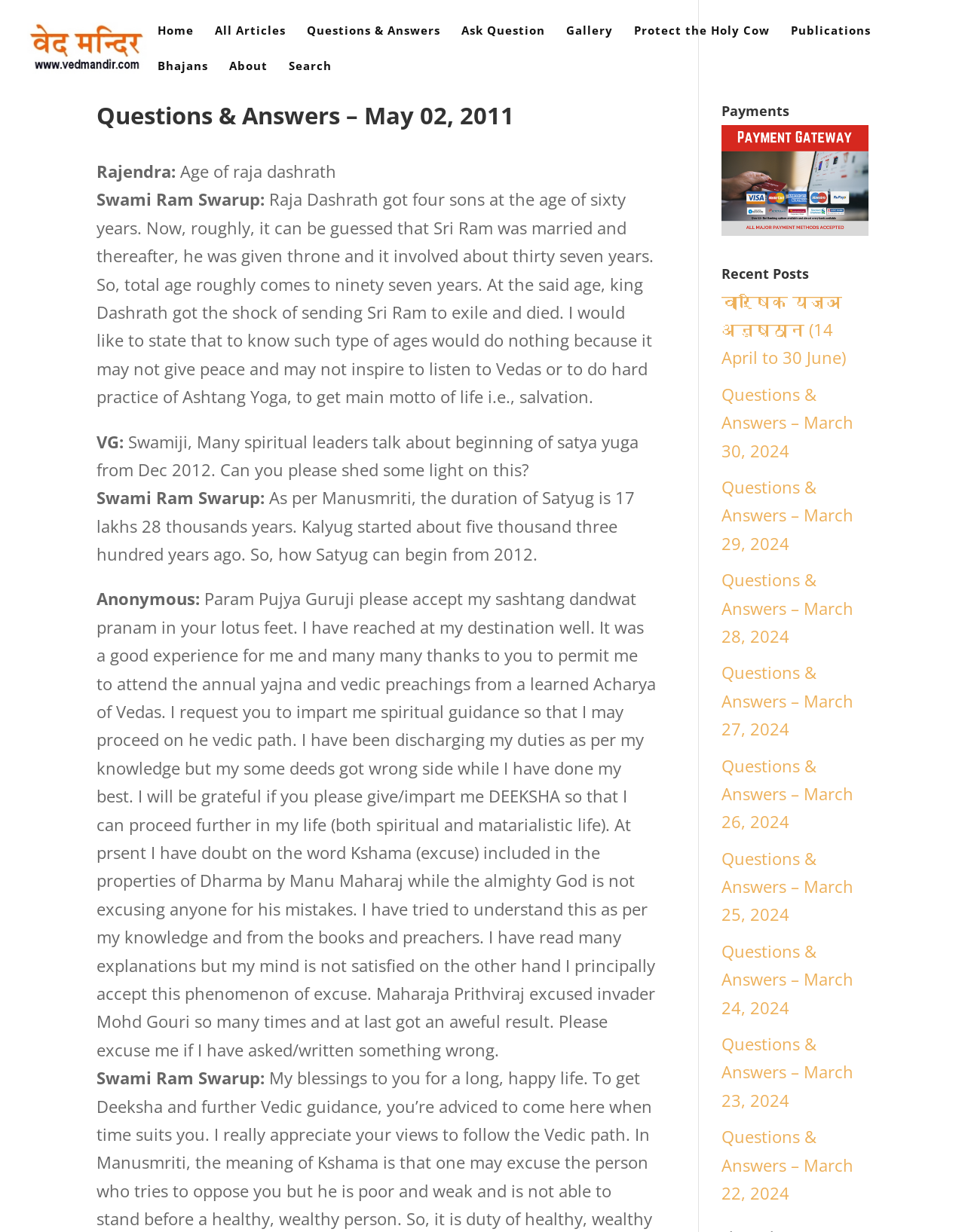Specify the bounding box coordinates of the element's region that should be clicked to achieve the following instruction: "Click on the 'Ved Mandir' logo". The bounding box coordinates consist of four float numbers between 0 and 1, in the format [left, top, right, bottom].

[0.028, 0.015, 0.169, 0.063]